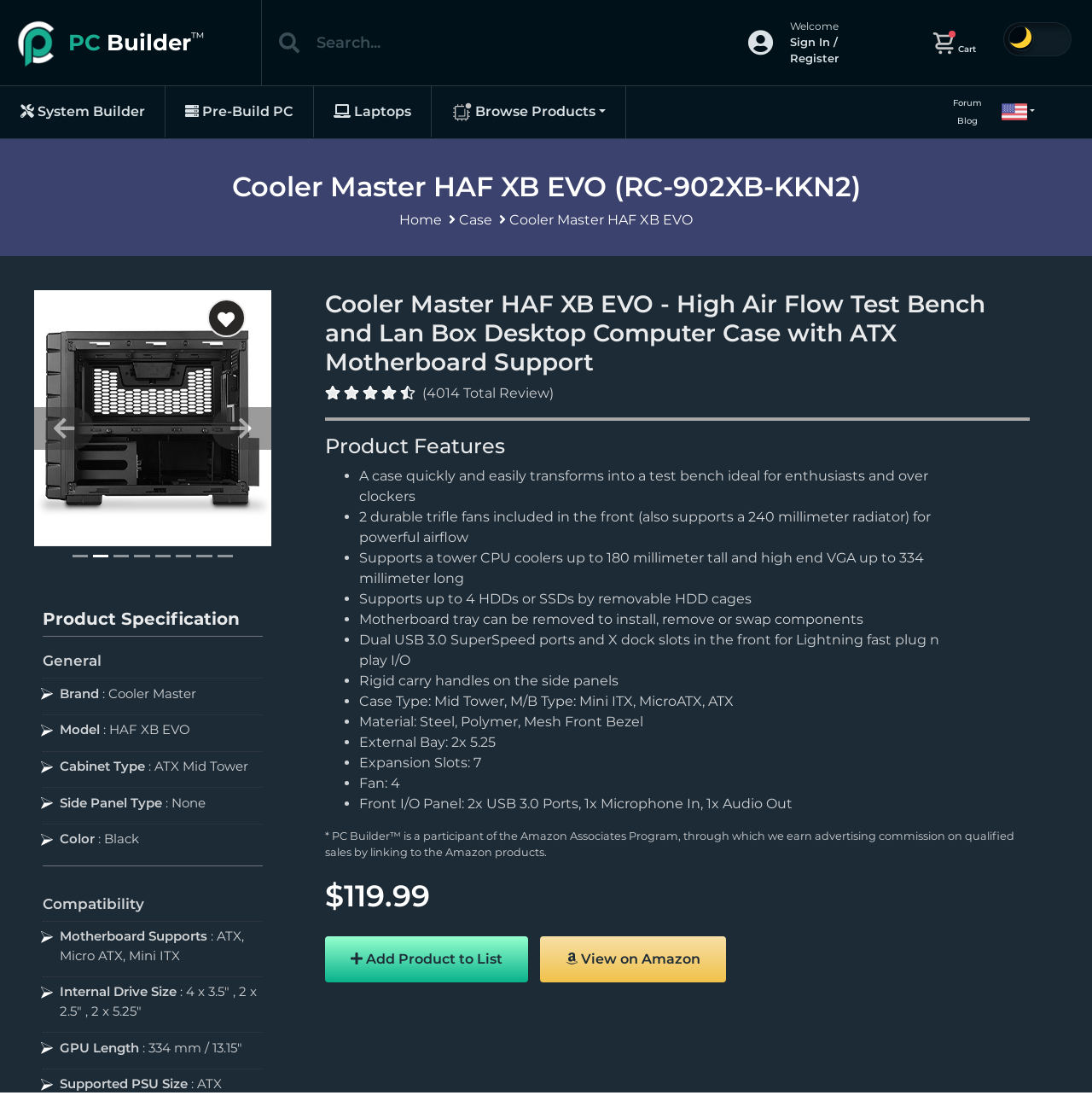Locate the bounding box coordinates of the element you need to click to accomplish the task described by this instruction: "Search for products".

[0.274, 0.013, 0.519, 0.064]